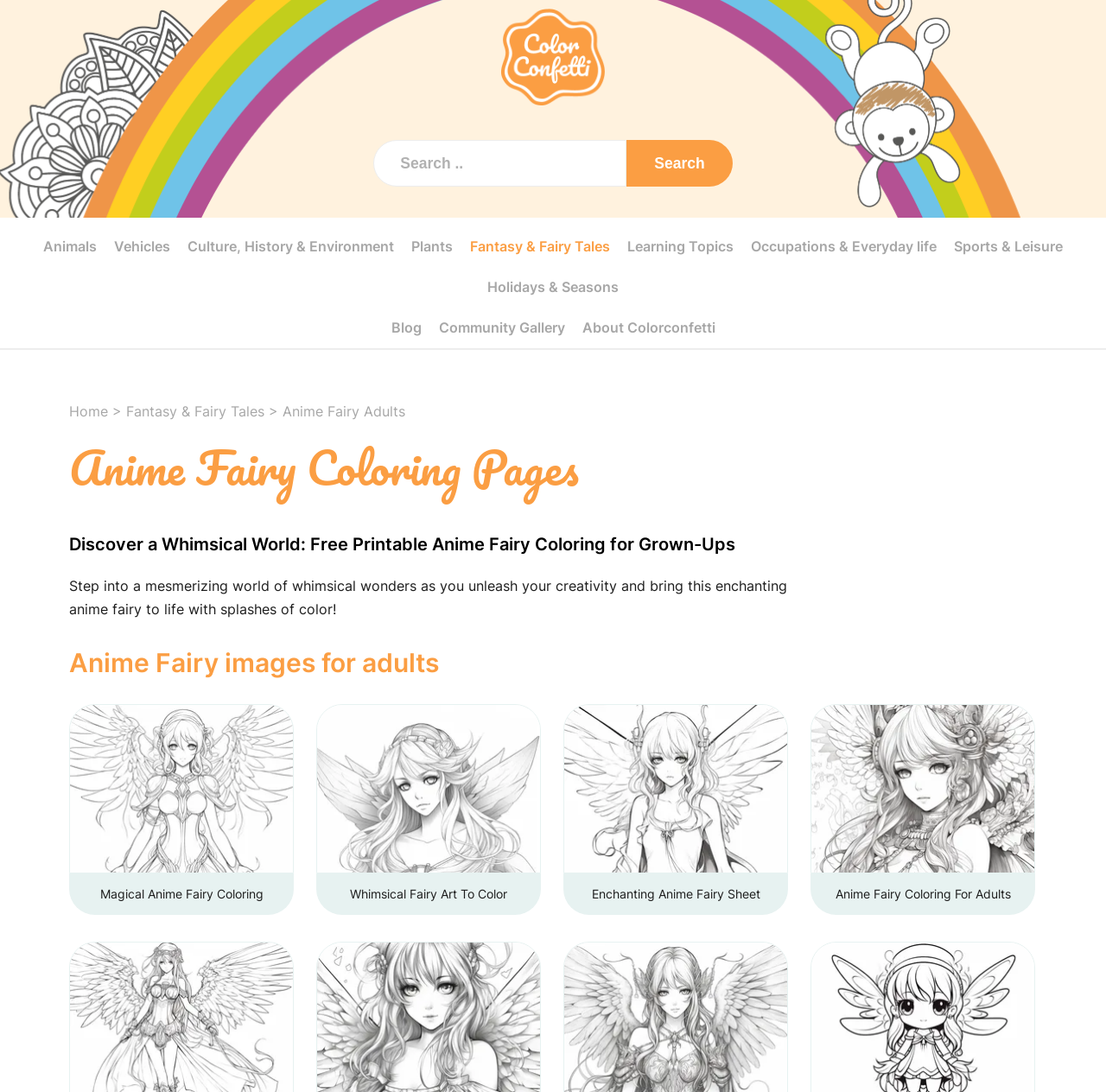Provide the text content of the webpage's main heading.

Anime Fairy Coloring Pages